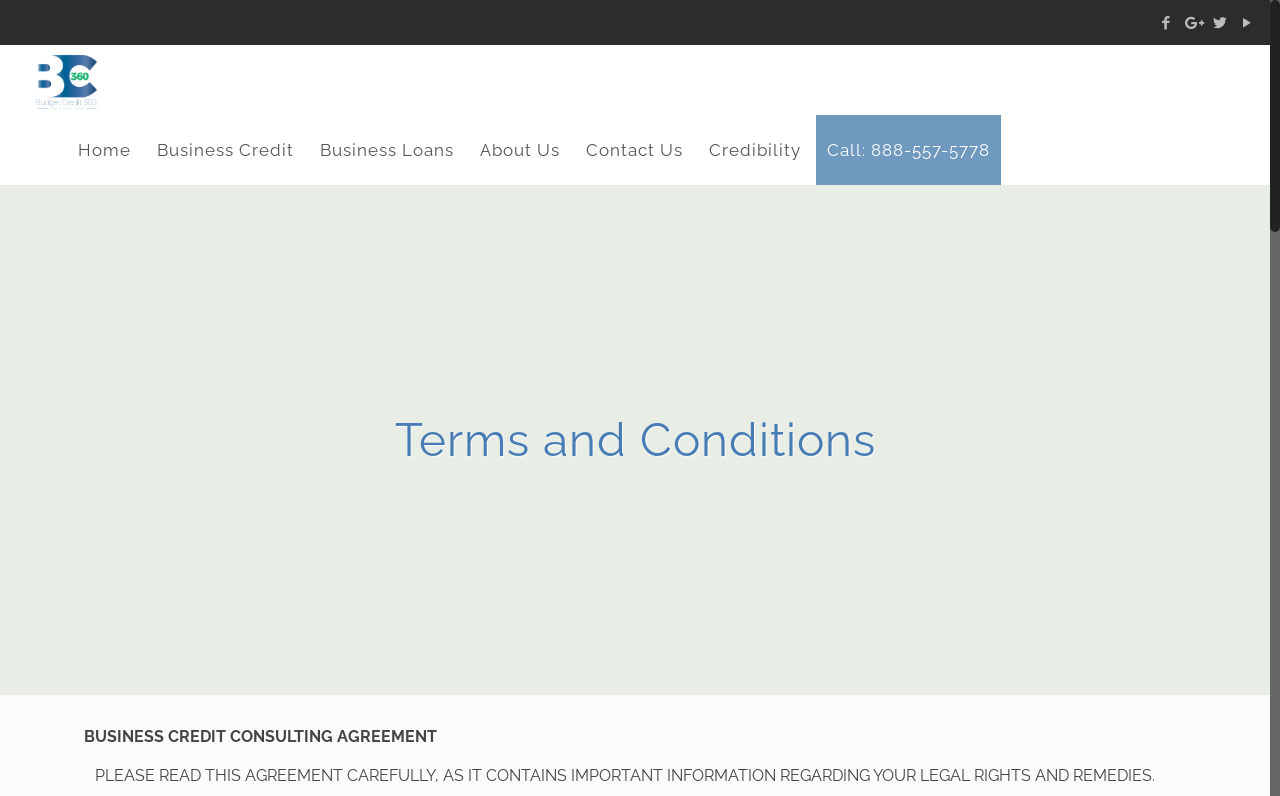Locate the bounding box coordinates of the area that needs to be clicked to fulfill the following instruction: "Click the Call: 888-557-5778 link". The coordinates should be in the format of four float numbers between 0 and 1, namely [left, top, right, bottom].

[0.637, 0.157, 0.782, 0.22]